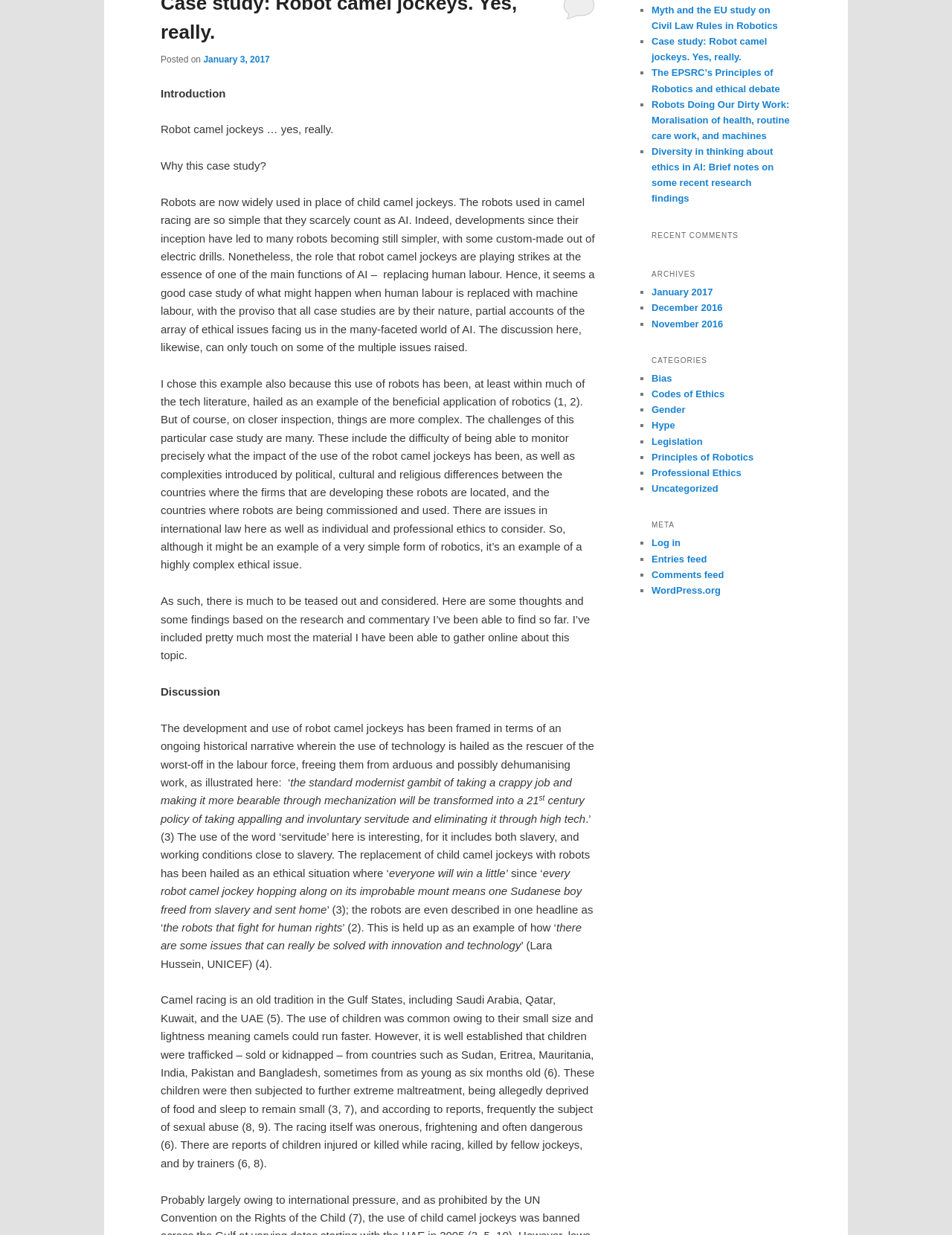Find the coordinates for the bounding box of the element with this description: "Codes of Ethics".

[0.684, 0.315, 0.761, 0.324]